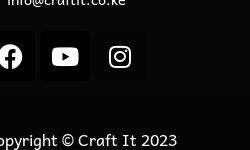How many social media icons are present?
Please use the image to provide a one-word or short phrase answer.

Three